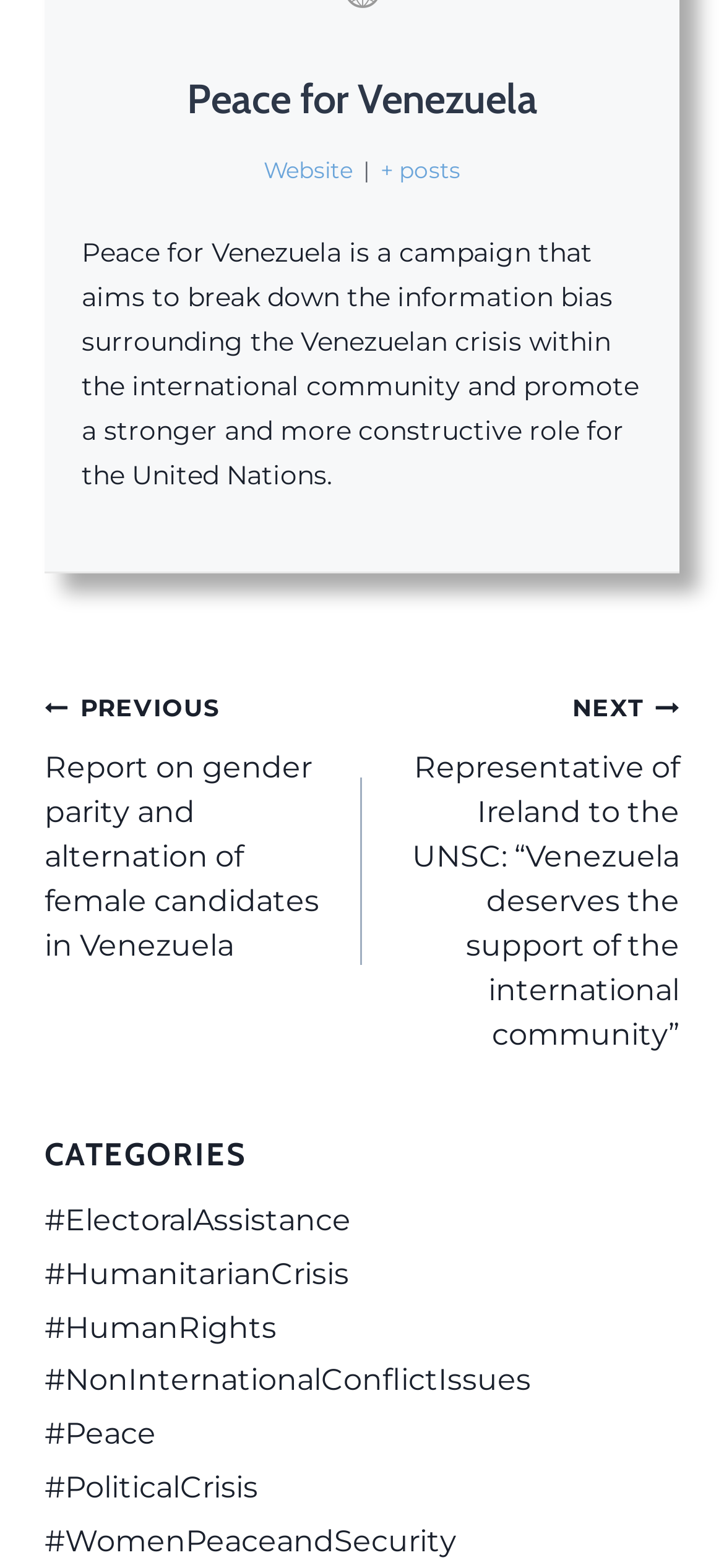Highlight the bounding box coordinates of the element you need to click to perform the following instruction: "Go to previous post."

[0.062, 0.437, 0.5, 0.618]